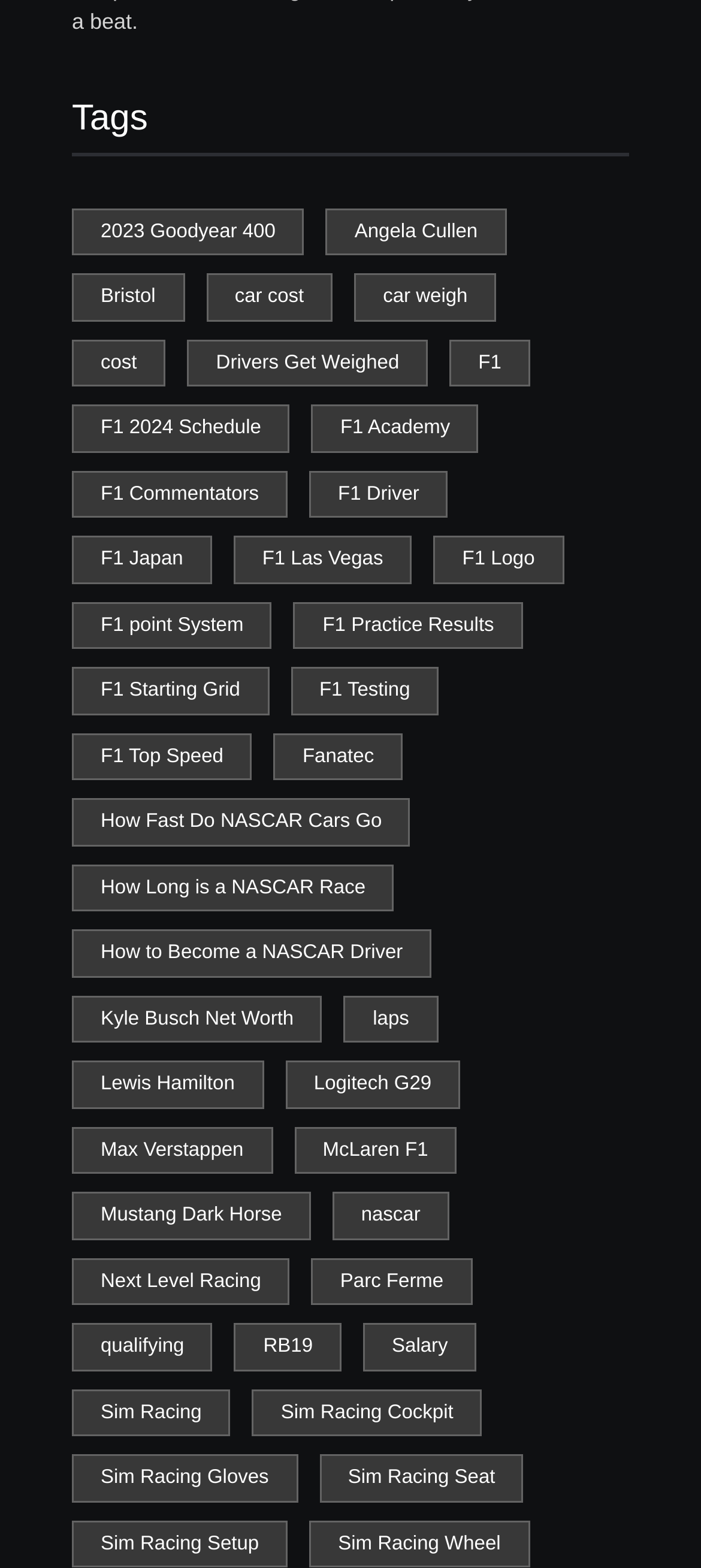Could you indicate the bounding box coordinates of the region to click in order to complete this instruction: "Visit the F1 2024 Schedule page".

[0.103, 0.258, 0.414, 0.288]